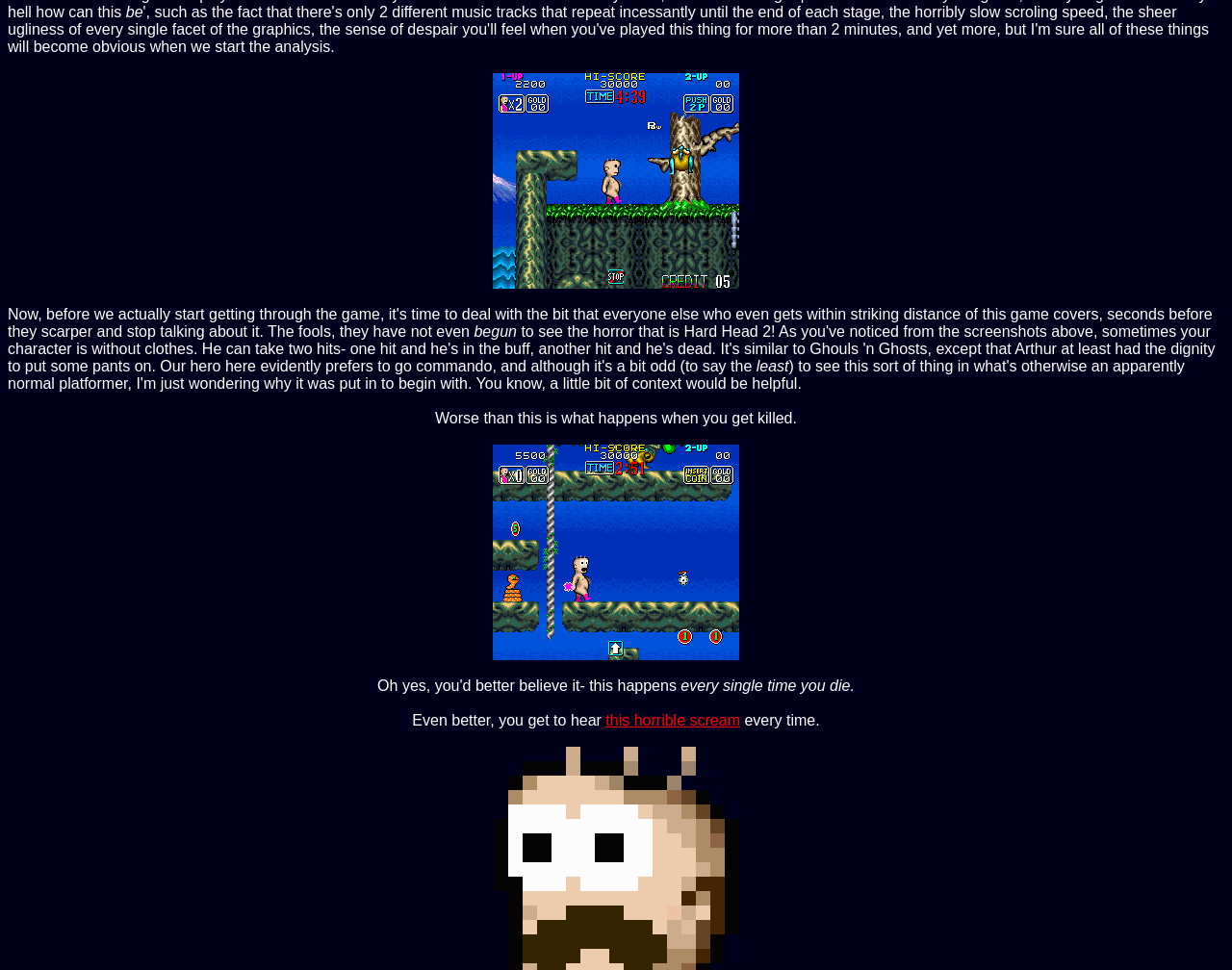Identify the bounding box coordinates for the UI element mentioned here: "this horrible scream". Provide the coordinates as four float values between 0 and 1, i.e., [left, top, right, bottom].

[0.492, 0.734, 0.601, 0.751]